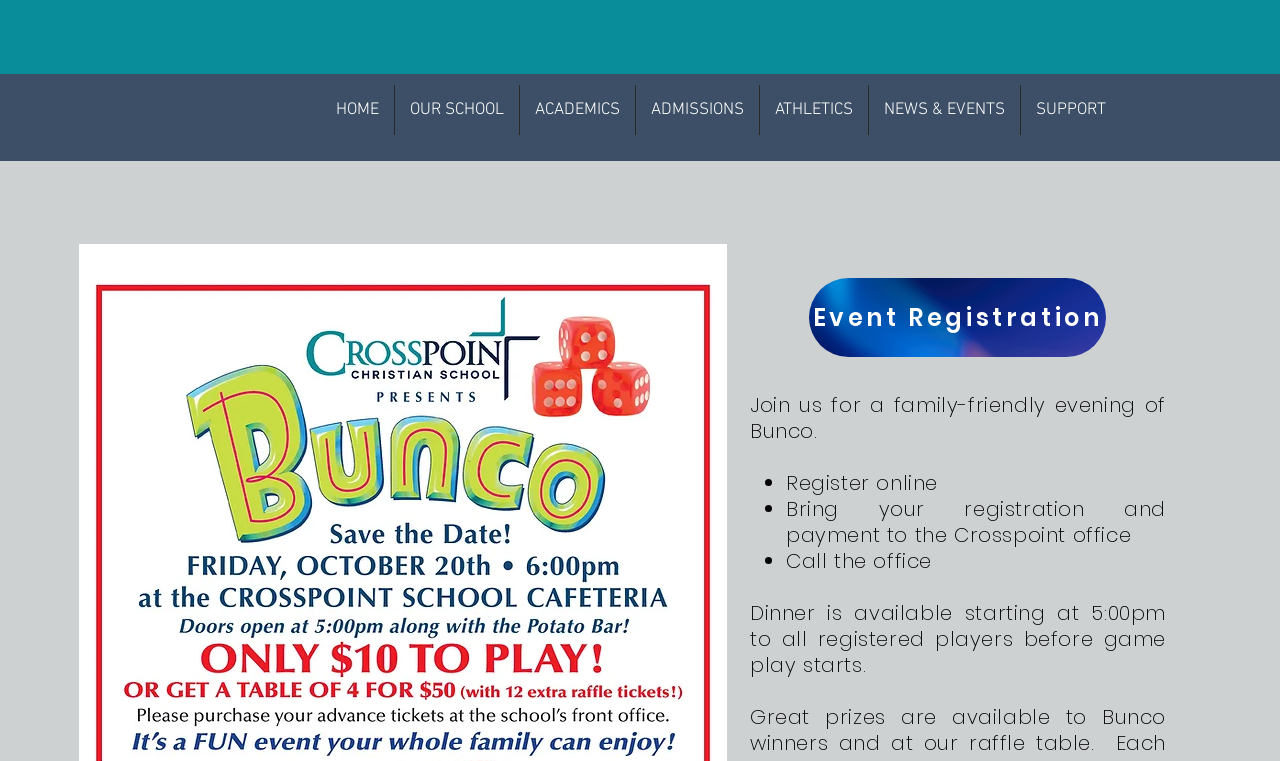What time is dinner available for registered players?
Give a thorough and detailed response to the question.

The webpage states that dinner is available starting at 5:00pm to all registered players before game play starts.